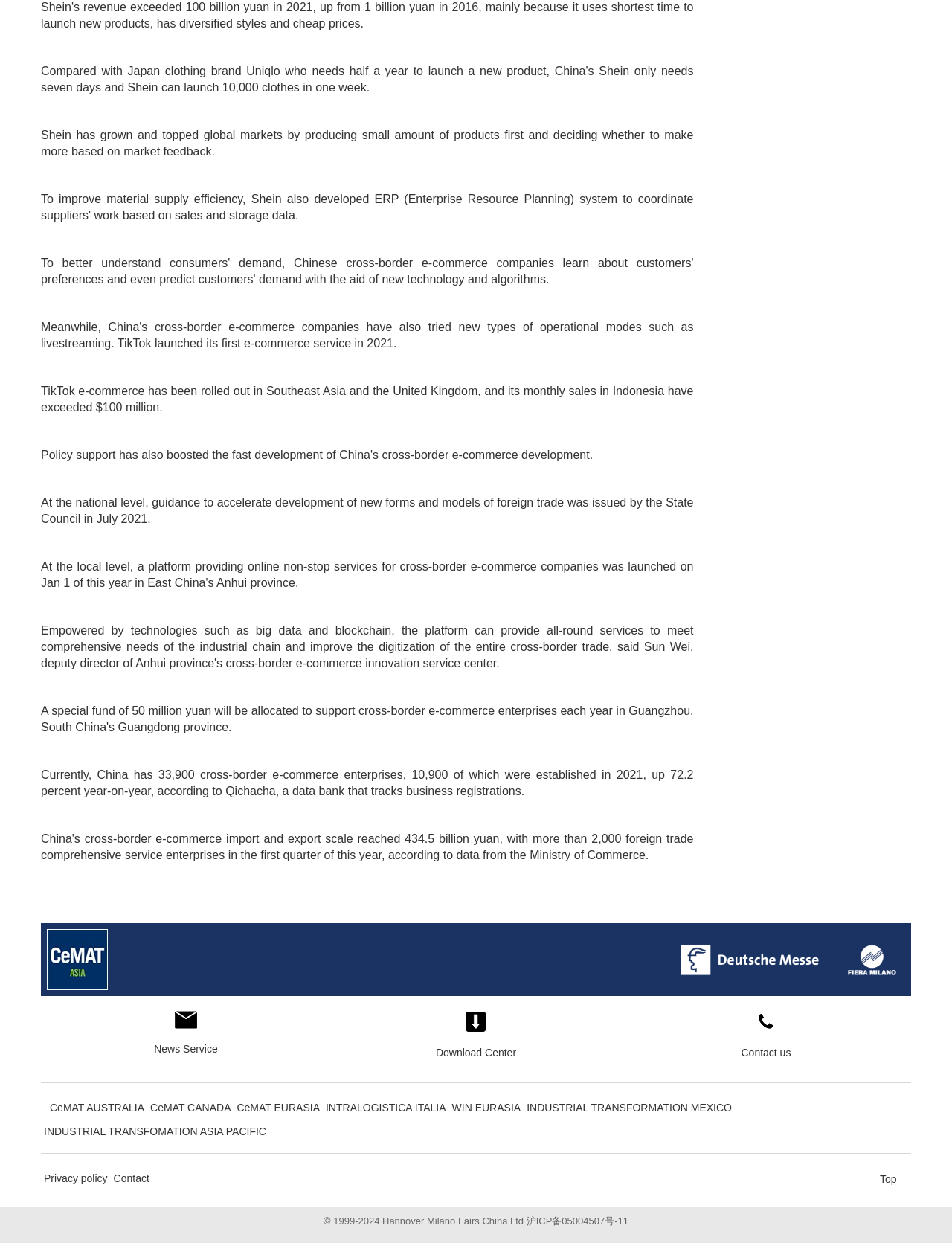Using the format (top-left x, top-left y, bottom-right x, bottom-right y), provide the bounding box coordinates for the described UI element. All values should be floating point numbers between 0 and 1: INDUSTRIAL TRANSFORMATION MEXICO

[0.553, 0.882, 0.769, 0.897]